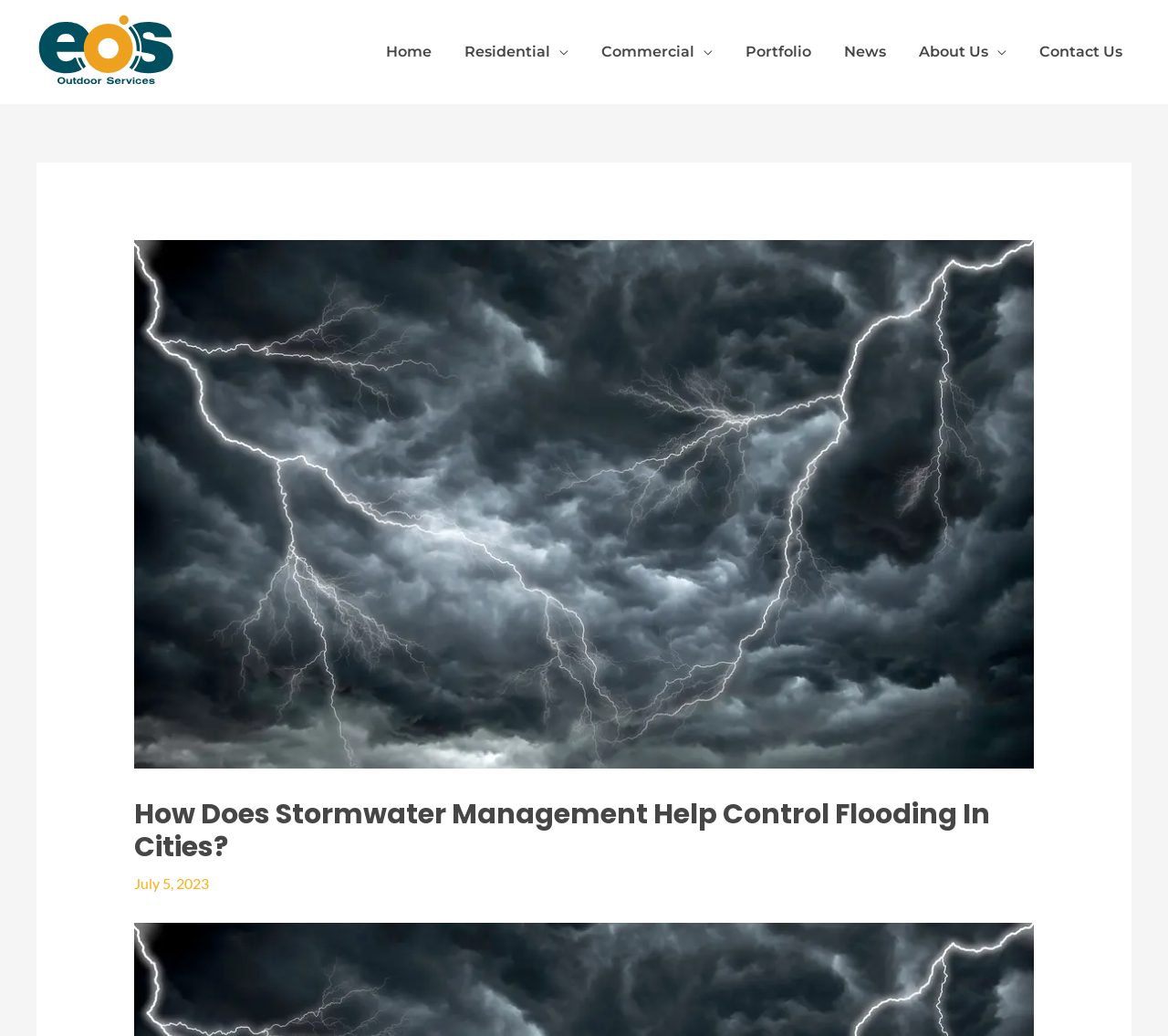Elaborate on the different components and information displayed on the webpage.

The webpage is about stormwater management and its role in controlling flooding in cities. At the top left corner, there is a link to "EOS Outdoor Services" accompanied by an image with the same name. To the right of this, a navigation menu spans across the top of the page, containing links to "Home", "Residential", "Commercial", "Portfolio", "News", "About Us", and "Contact Us".

Below the navigation menu, a large header section occupies most of the page width, featuring an image with the title "eos Outdoor Services | How Does Stormwater Management Help Control Flooding In Cities?" and a heading with the same title. The heading is centered within the header section. 

Directly below the heading, there is a static text element displaying the date "July 5, 2023". This text is positioned near the top of the header section, slightly to the right of the center.